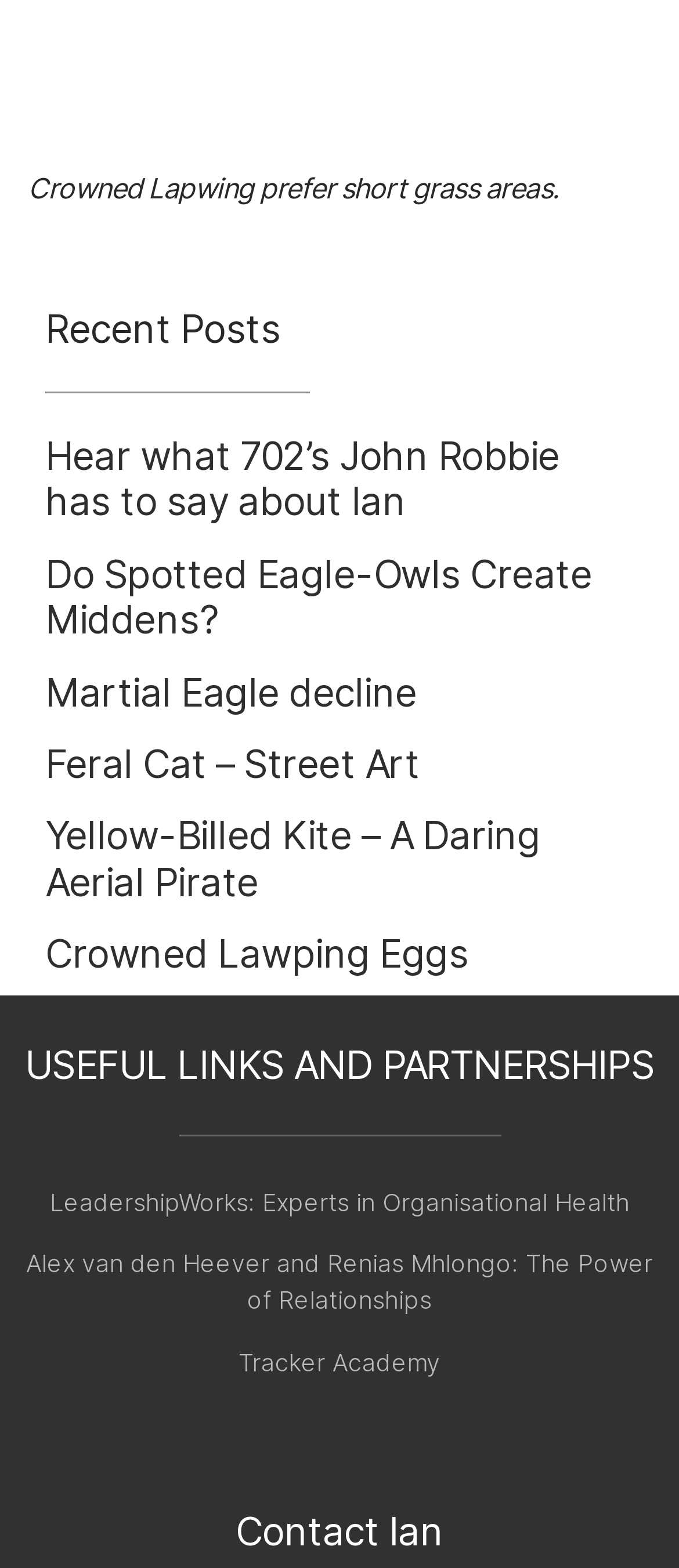Answer the question briefly using a single word or phrase: 
How many links are under 'USEFUL LINKS AND PARTNERSHIPS'?

3